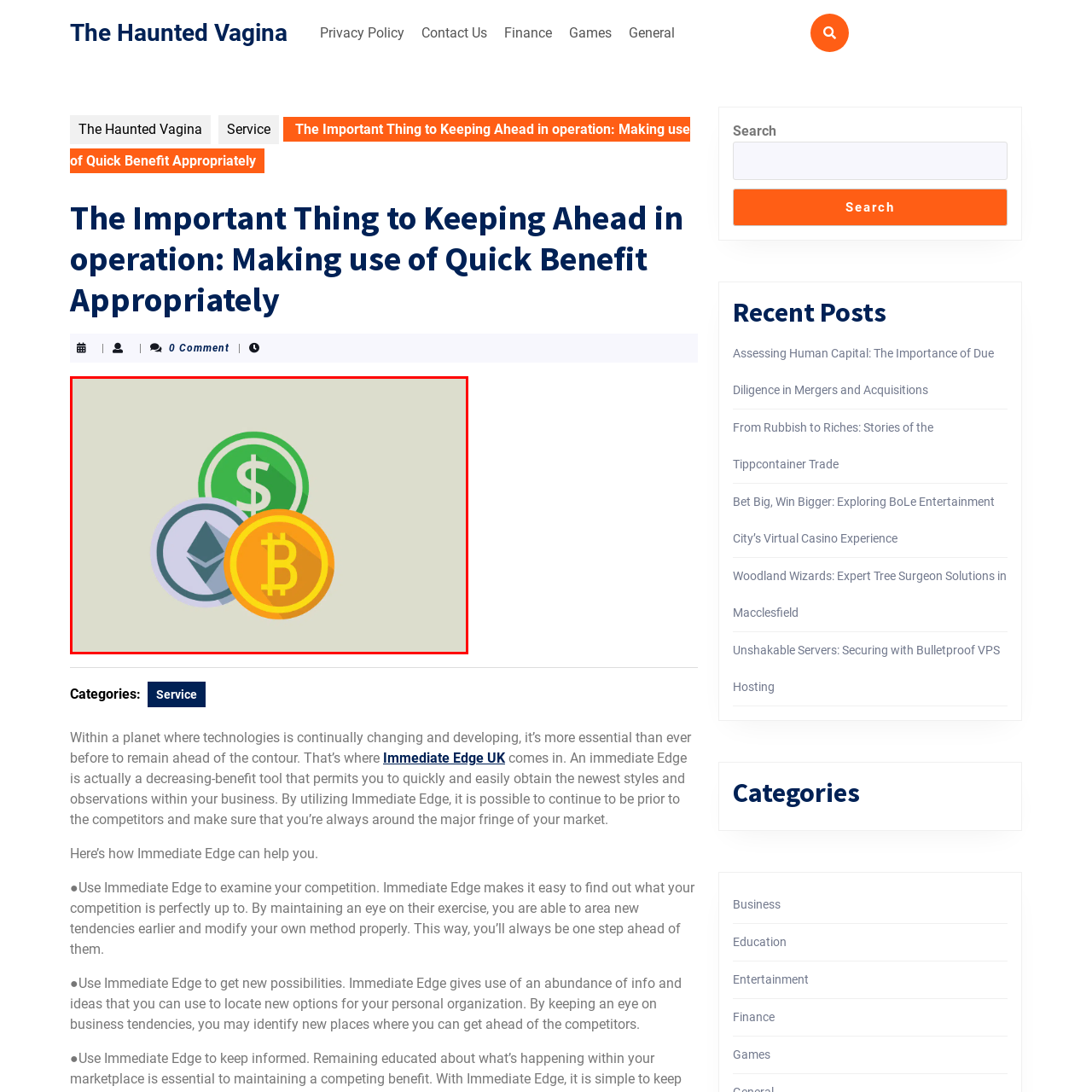Direct your attention to the image within the red boundary and answer the question with a single word or phrase:
How many cryptocurrencies are shown in the image?

Two